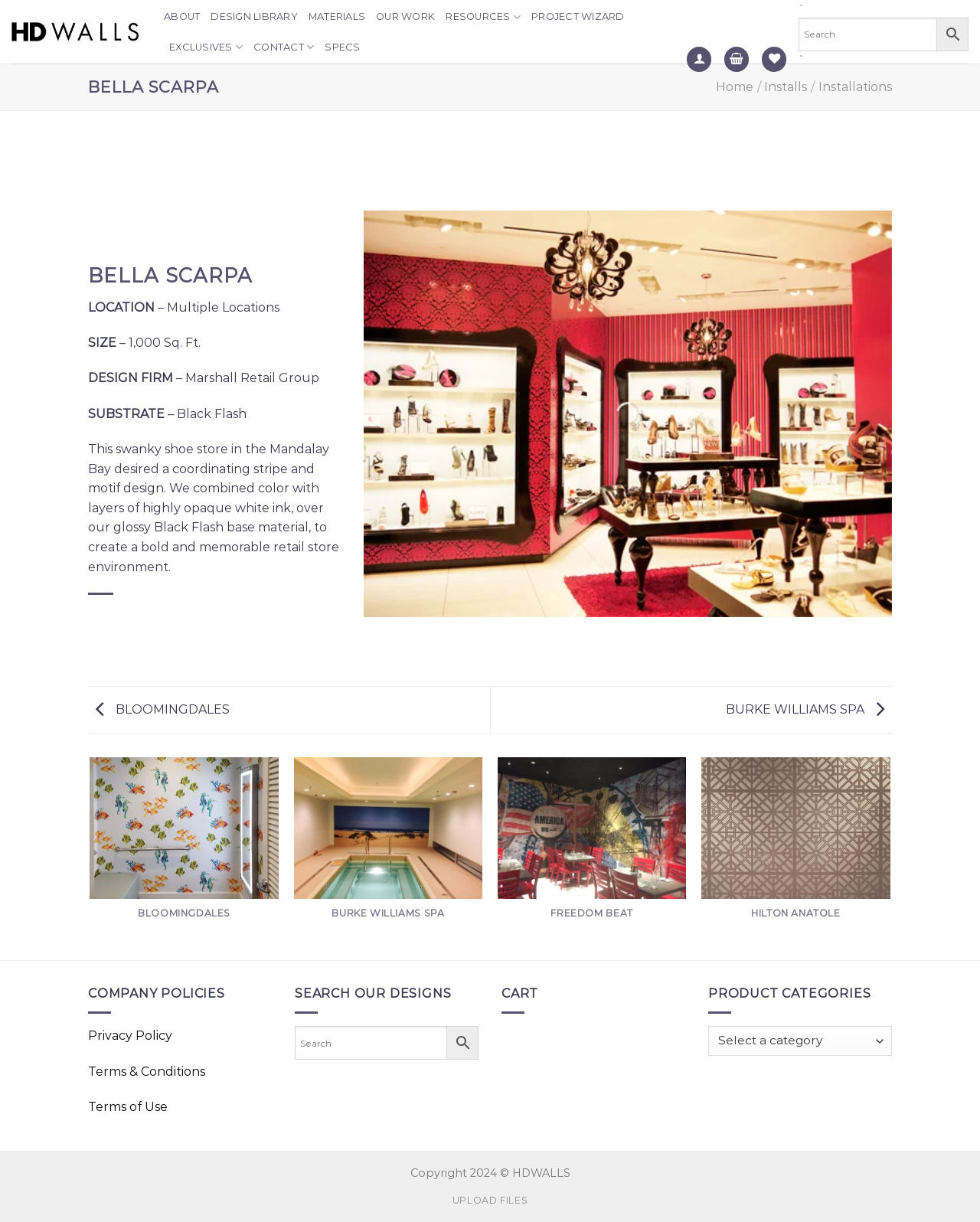Identify the bounding box coordinates of the area that should be clicked in order to complete the given instruction: "Go to ABOUT page". The bounding box coordinates should be four float numbers between 0 and 1, i.e., [left, top, right, bottom].

[0.167, 0.003, 0.204, 0.025]